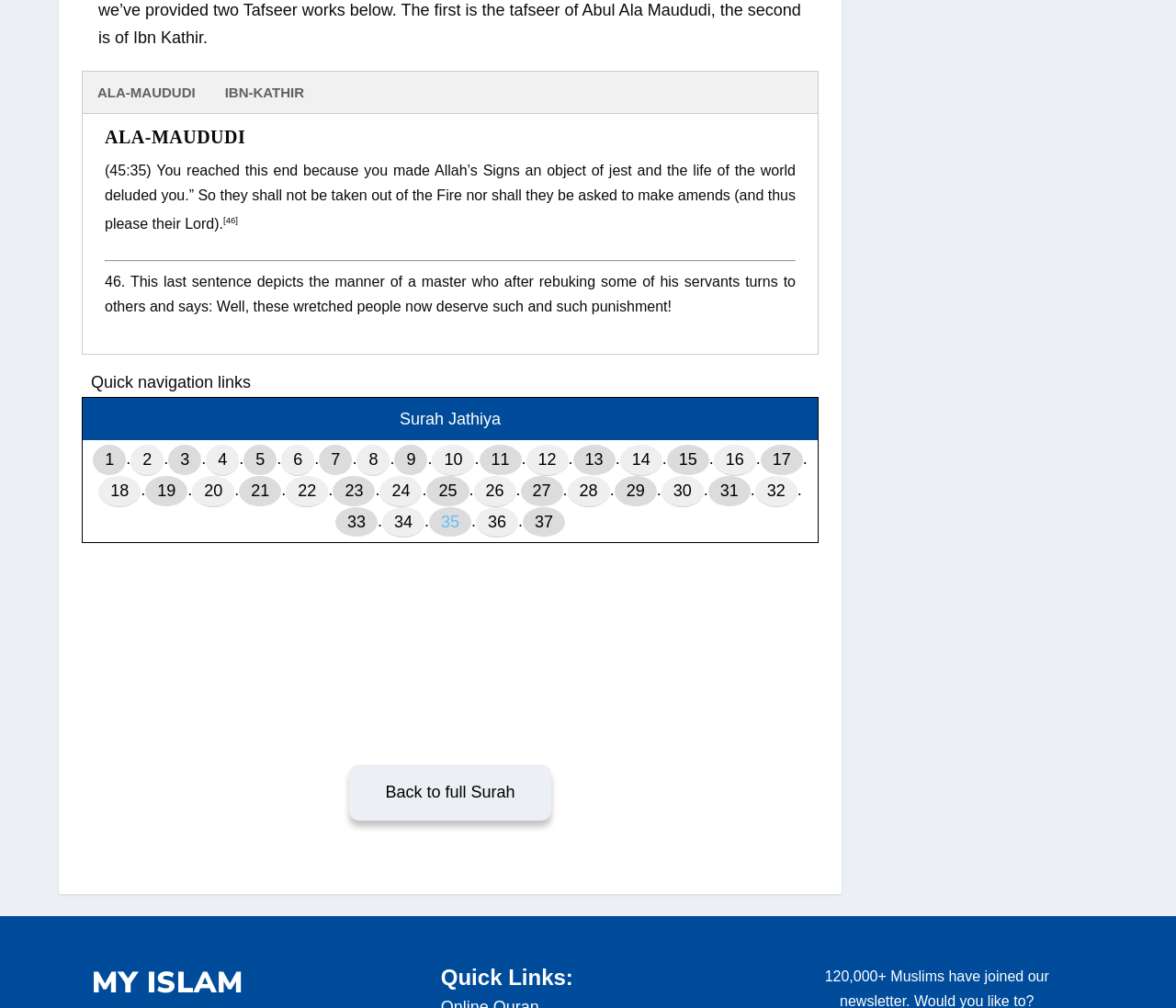Using the element description provided, determine the bounding box coordinates in the format (top-left x, top-left y, bottom-right x, bottom-right y). Ensure that all values are floating point numbers between 0 and 1. Element description: Ibn-Kathir

[0.179, 0.071, 0.271, 0.112]